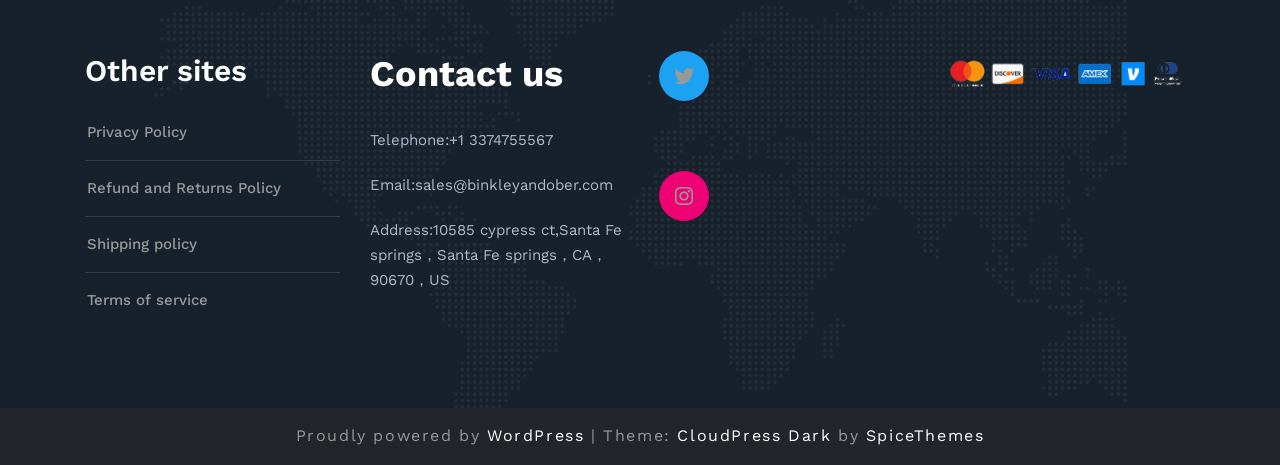Bounding box coordinates are specified in the format (top-left x, top-left y, bottom-right x, bottom-right y). All values are floating point numbers bounded between 0 and 1. Please provide the bounding box coordinate of the region this sentence describes: Privacy Policy

[0.068, 0.265, 0.146, 0.304]